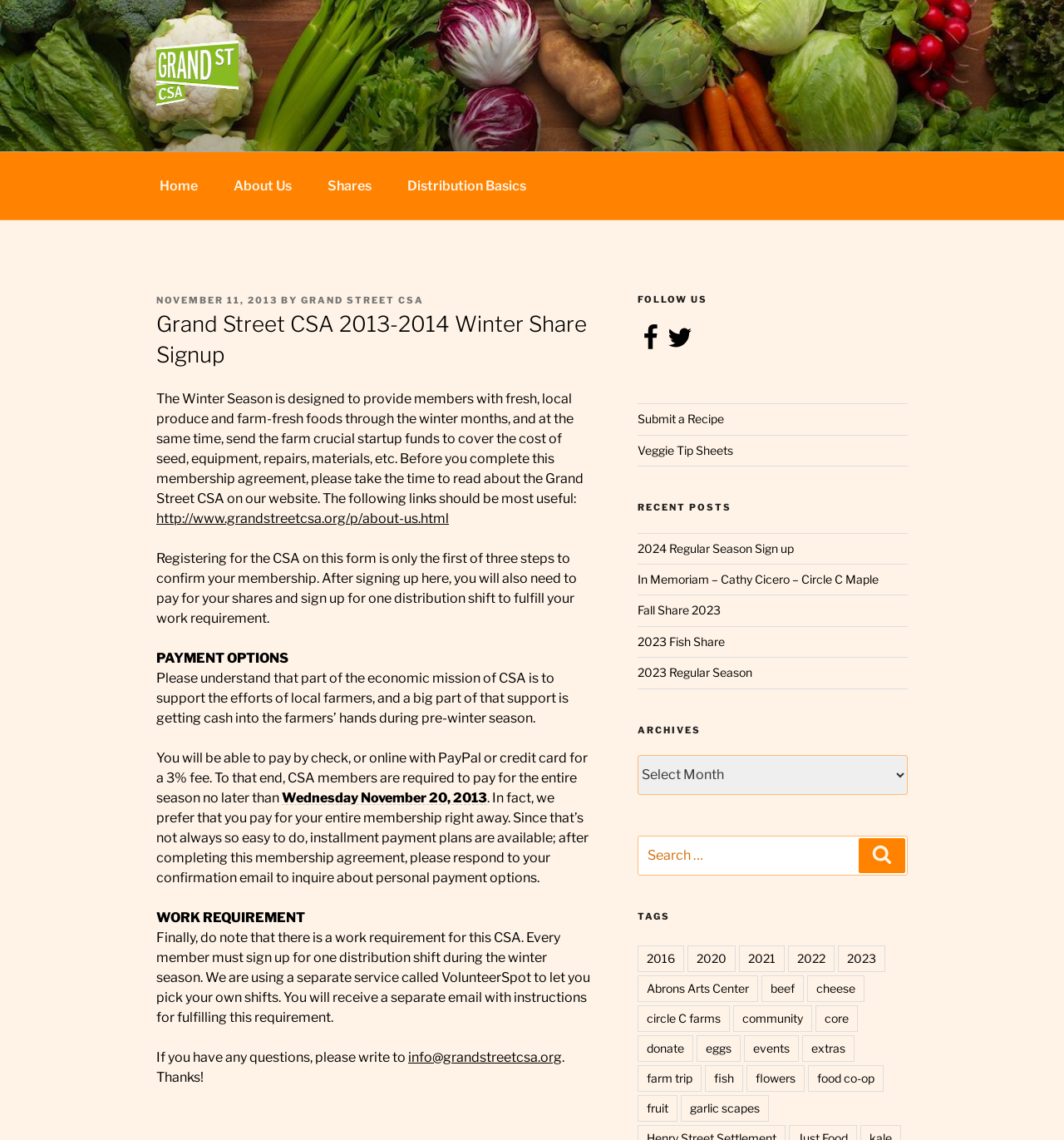Please identify the bounding box coordinates of the element's region that should be clicked to execute the following instruction: "Click on the 'Shares' link". The bounding box coordinates must be four float numbers between 0 and 1, i.e., [left, top, right, bottom].

[0.292, 0.143, 0.365, 0.184]